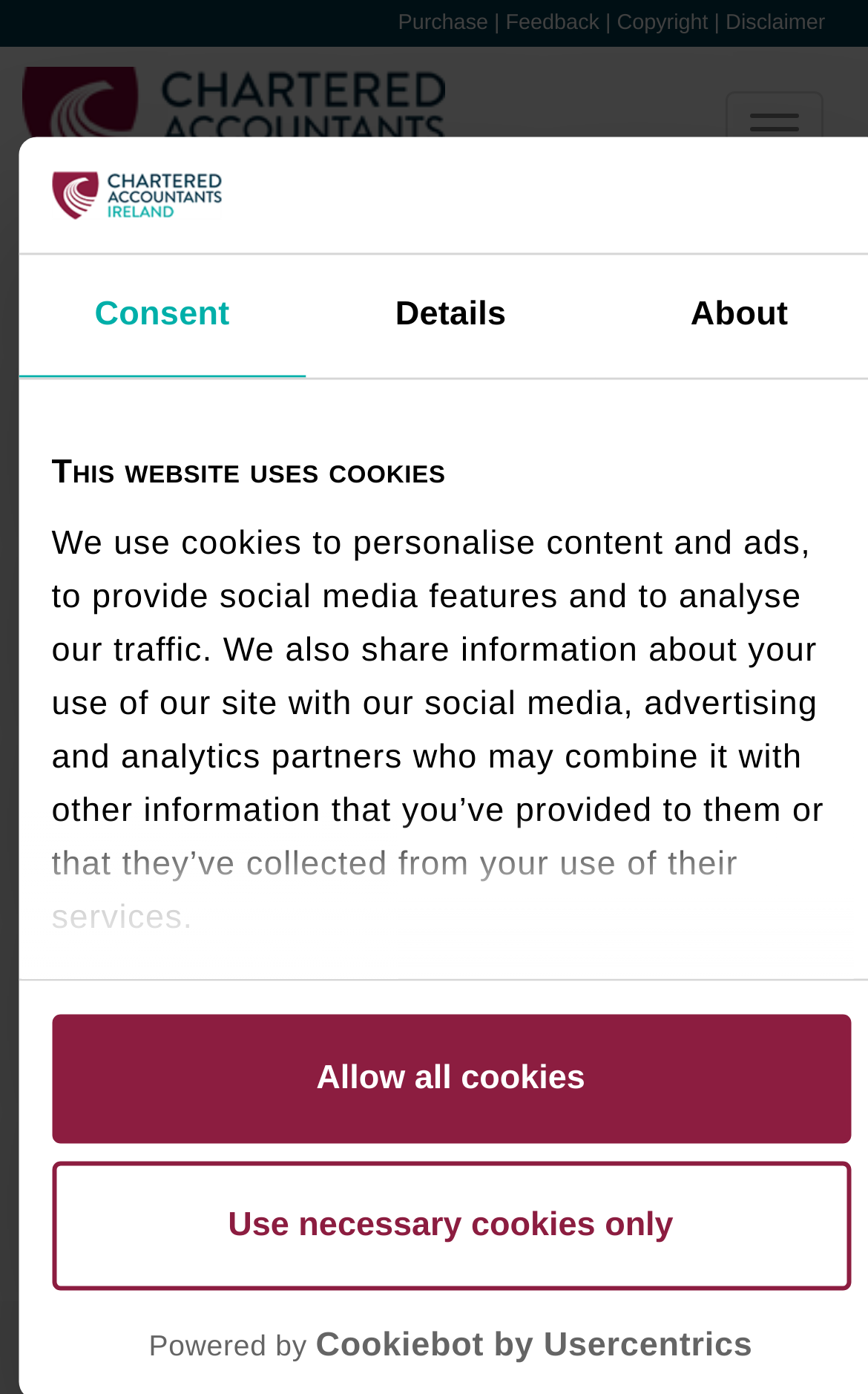Identify the bounding box for the UI element described as: "External links". Ensure the coordinates are four float numbers between 0 and 1, formatted as [left, top, right, bottom].

None